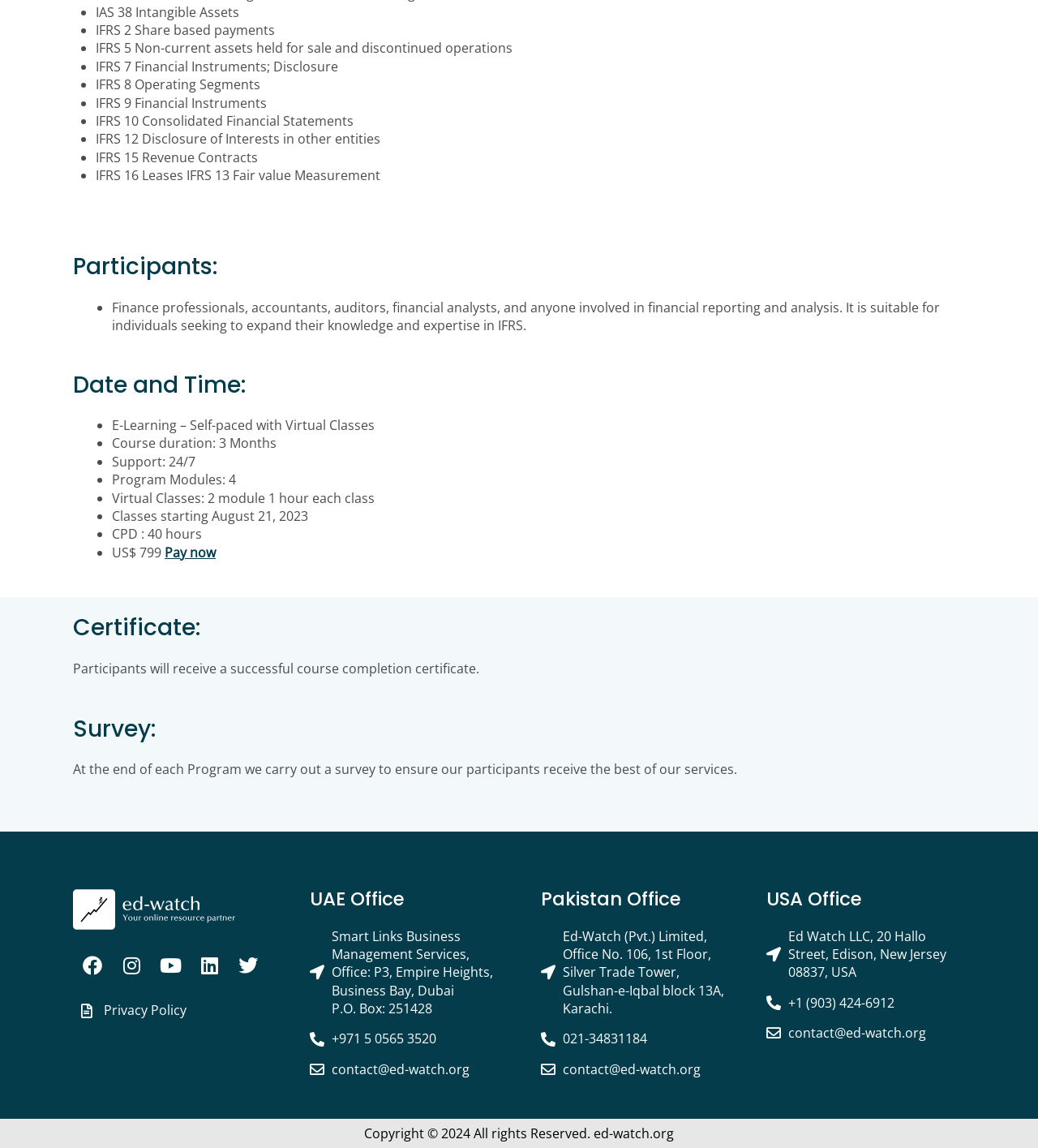Determine the bounding box for the HTML element described here: "+971 5 0565 3520". The coordinates should be given as [left, top, right, bottom] with each number being a float between 0 and 1.

[0.298, 0.897, 0.49, 0.913]